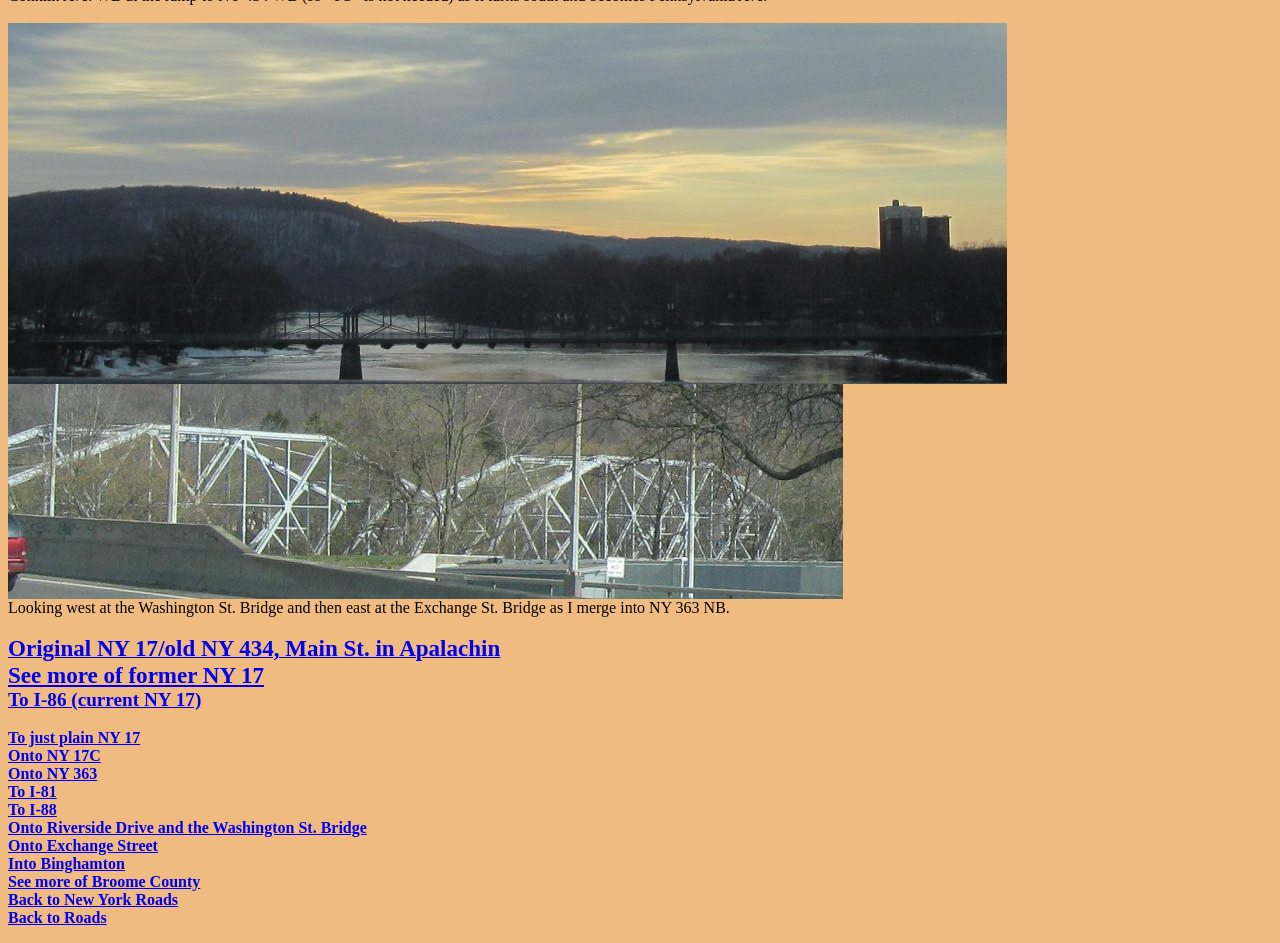How many images are on this webpage? Based on the screenshot, please respond with a single word or phrase.

2